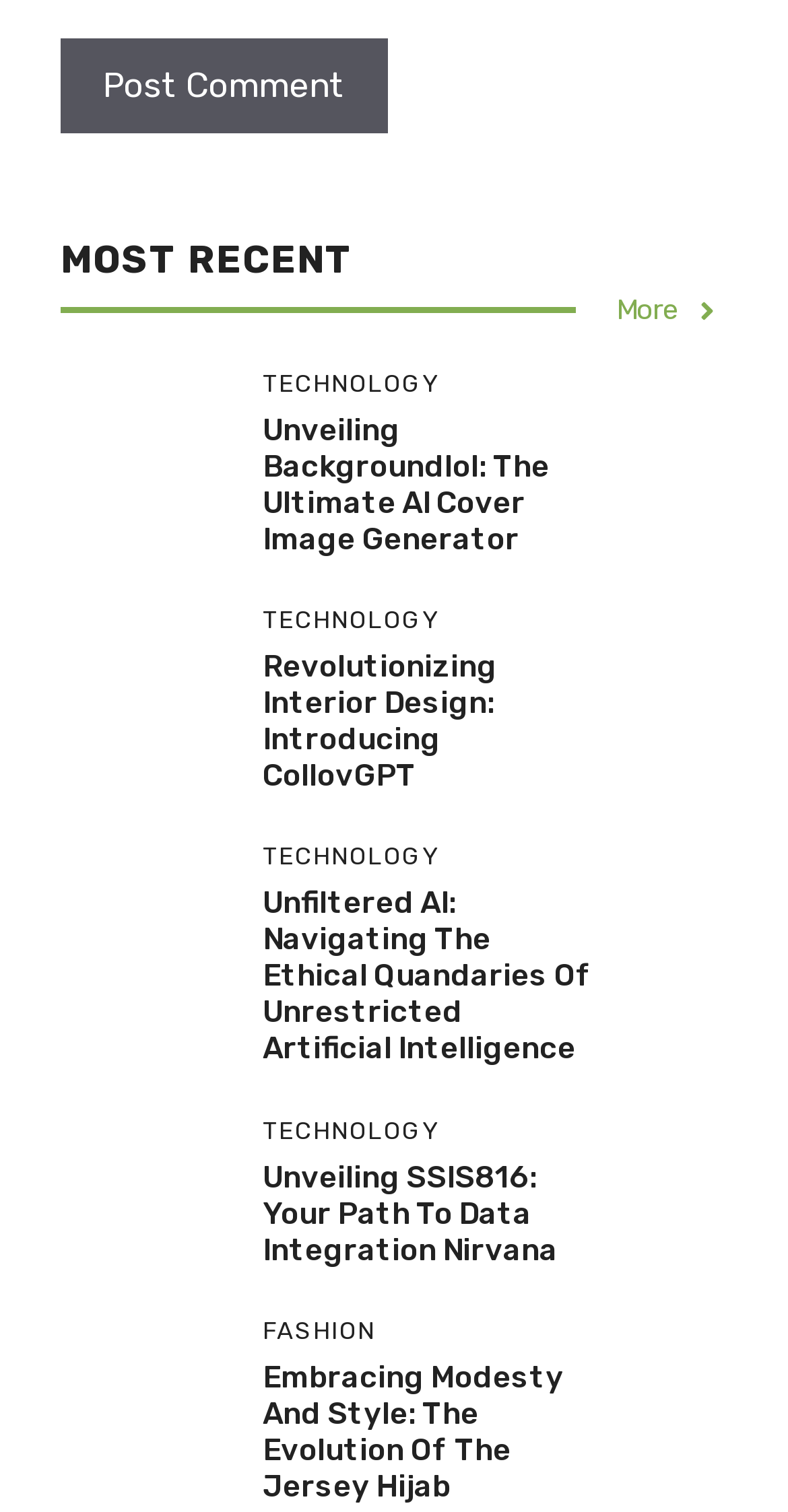What is the text of the button at the top of the webpage?
From the details in the image, answer the question comprehensively.

I looked at the top of the webpage and found a button with the text 'Post Comment'.